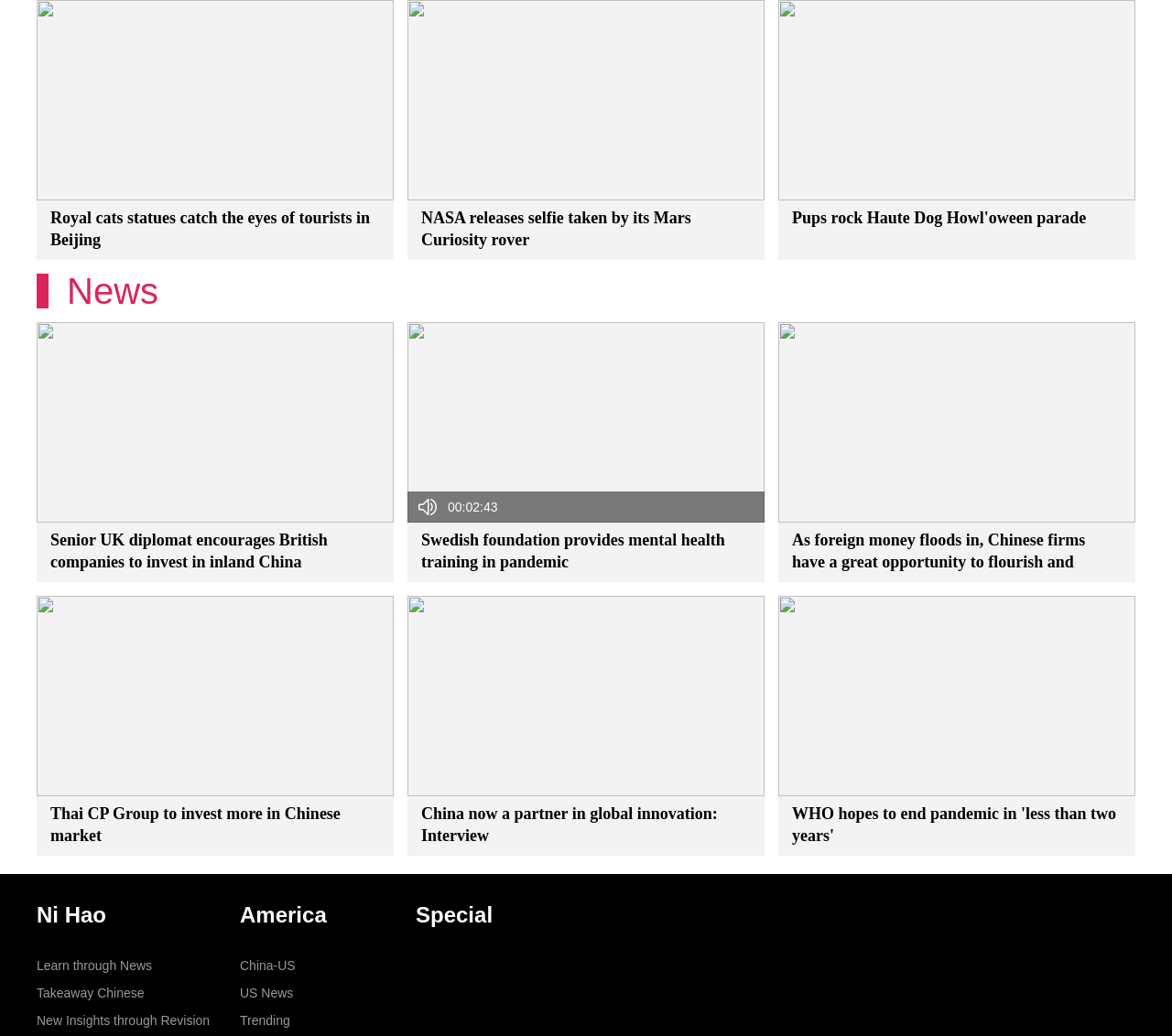How many news articles are displayed on the webpage?
Please answer the question with a single word or phrase, referencing the image.

8